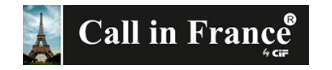What is subtly depicted in the background of the logo?
Examine the image and give a concise answer in one word or a short phrase.

Eiffel Tower